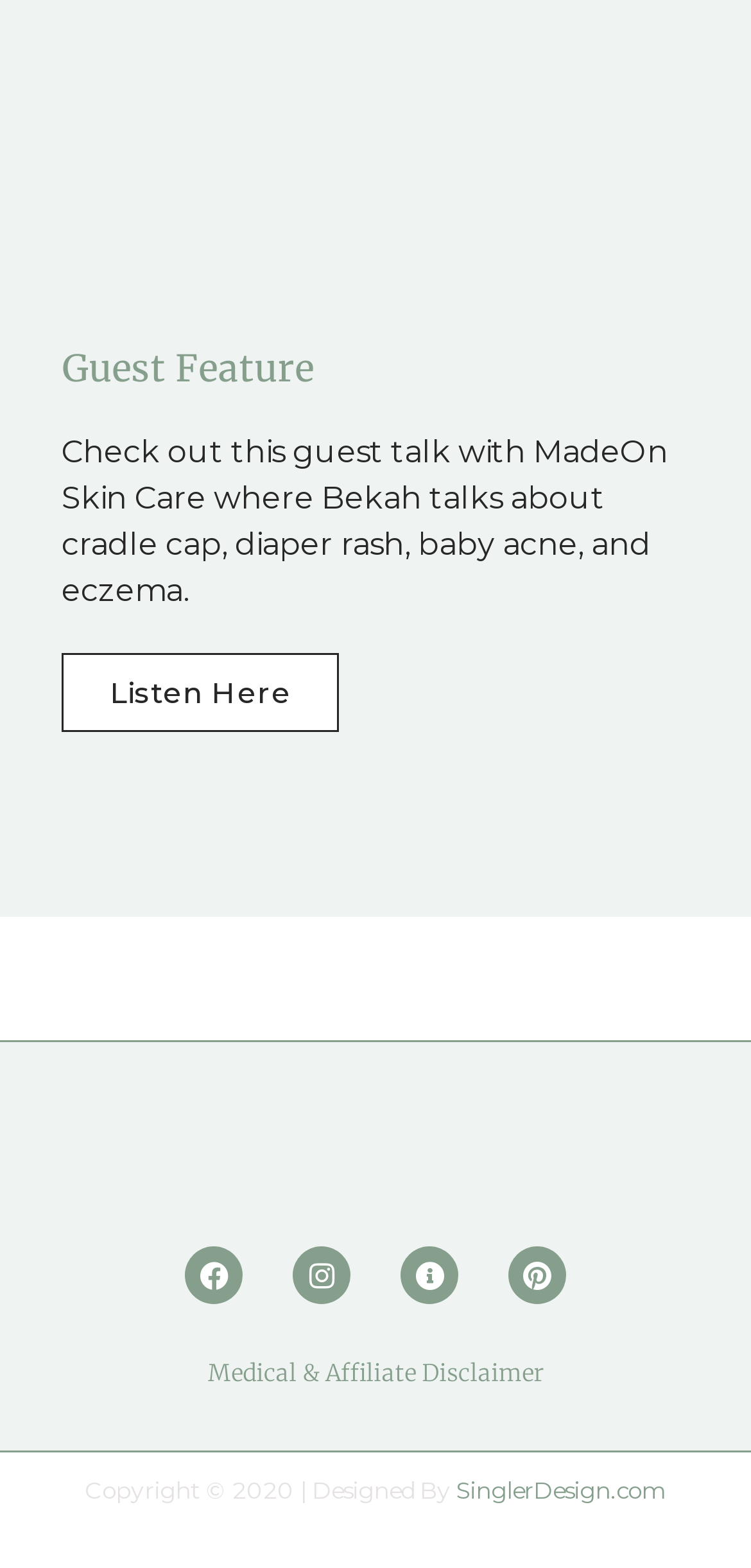What is the logo of the website?
Please provide a single word or phrase as your answer based on the screenshot.

Better with Bekah